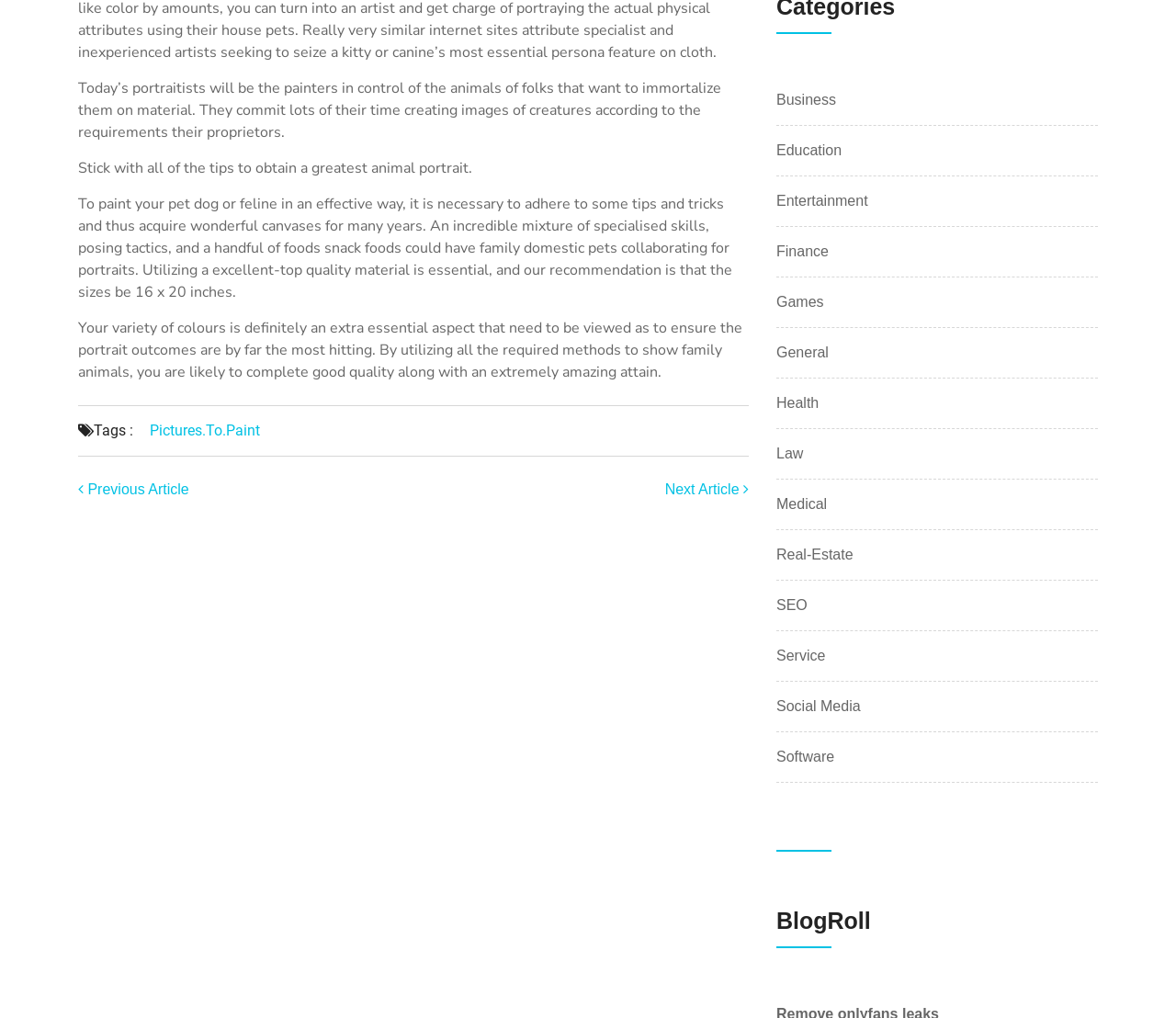Identify the bounding box coordinates of the clickable region to carry out the given instruction: "View the 'Business' category".

[0.66, 0.088, 0.711, 0.109]